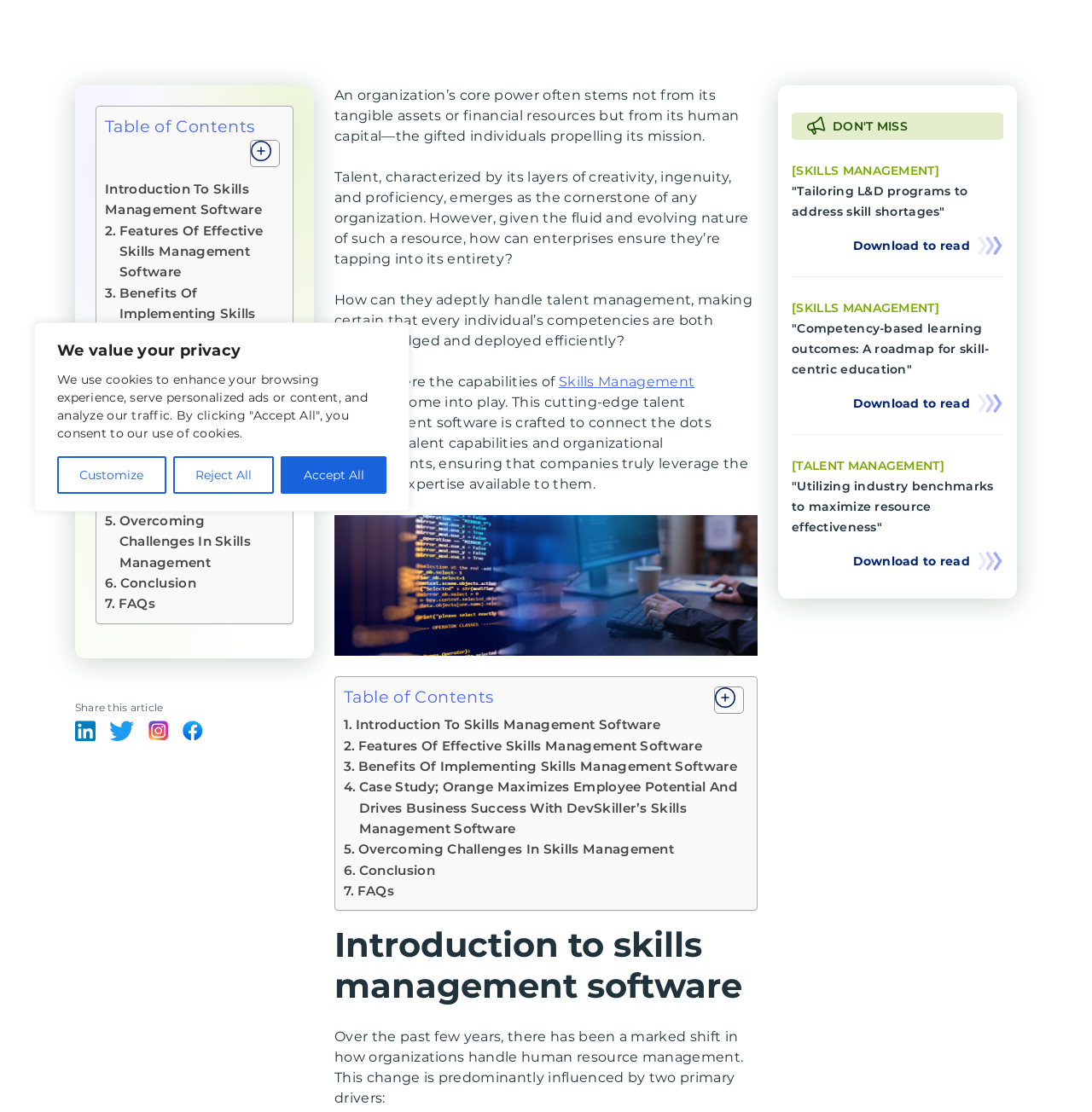Determine the bounding box for the UI element that matches this description: "FAQs".

[0.096, 0.534, 0.142, 0.553]